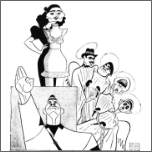Craft a descriptive caption that covers all aspects of the image.

This illustration is a vibrant depiction associated with the theatrical production “You Can’t Take it With You,” which premiered on September 19, 1937, at the Booth Theatre. The artwork features a prominent female figure in a striking dress, suggesting a strong character or central role, standing confidently with hands on her hips. Surrounding her are several male characters, each represented with distinct hats and expressions, possibly indicating a range of emotions or roles within the narrative. The stylized, black-and-white design evokes a sense of classic theater, reminiscent of mid-20th century artistic styles. This image likely serves as a promotional piece, encapsulating themes of theatricality and character dynamics central to the play.